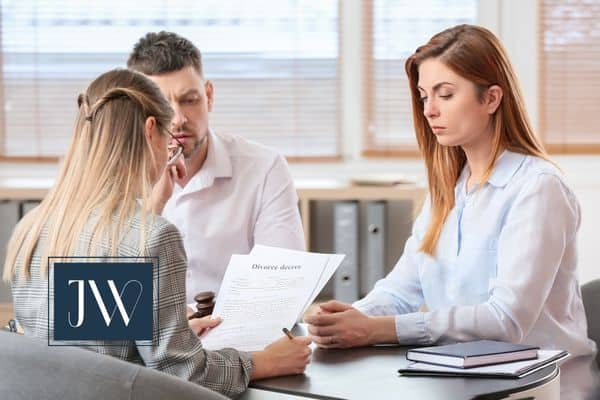What is behind the couple?
Please give a detailed answer to the question using the information shown in the image.

Behind the couple, there are shelves filled with legal books and files, which suggests a professional and organized setting, emphasizing the importance of legal guidance during this challenging time.